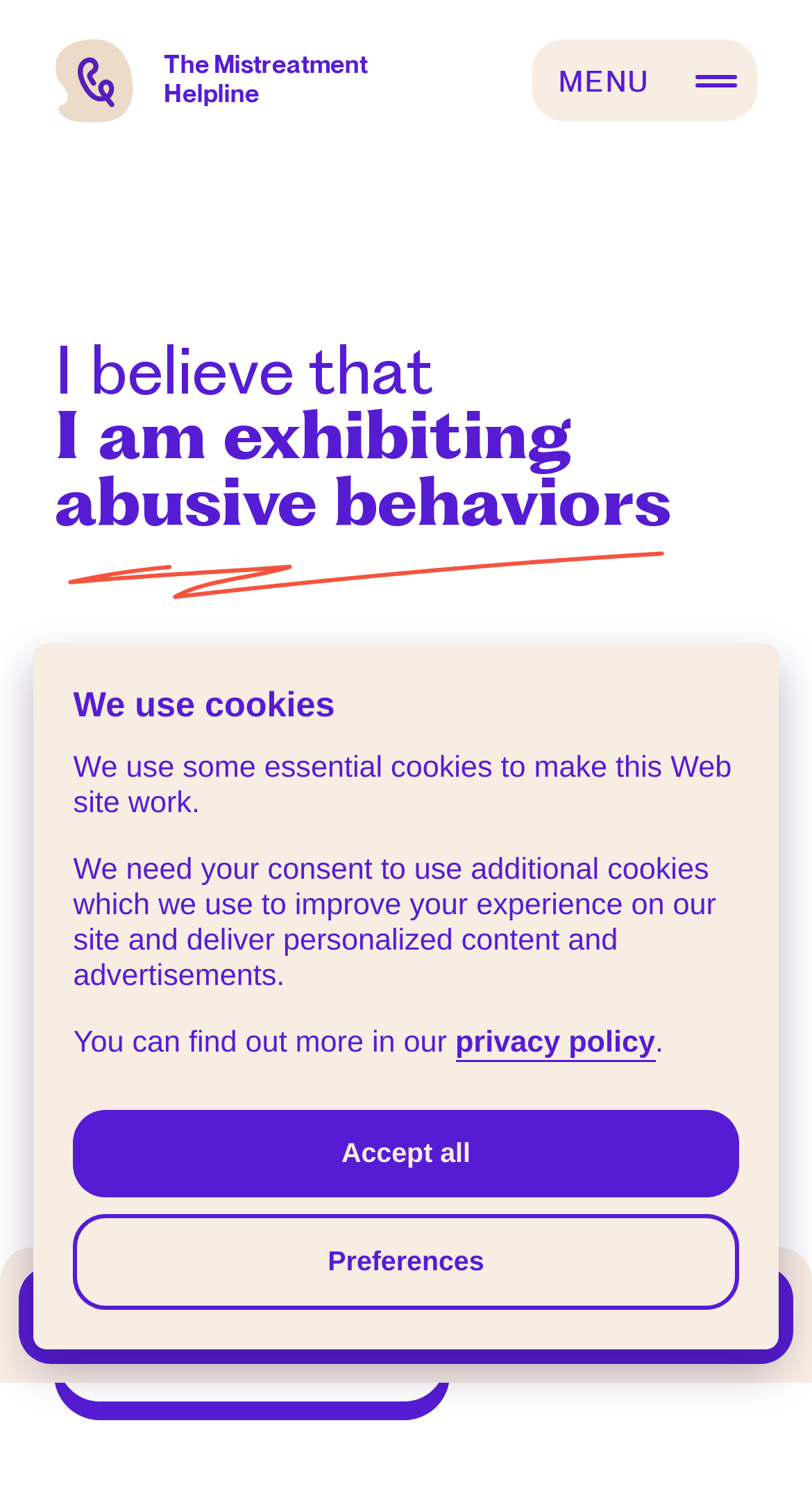What can you do on this webpage?
Refer to the image and provide a one-word or short phrase answer.

Get help for abusive behaviors